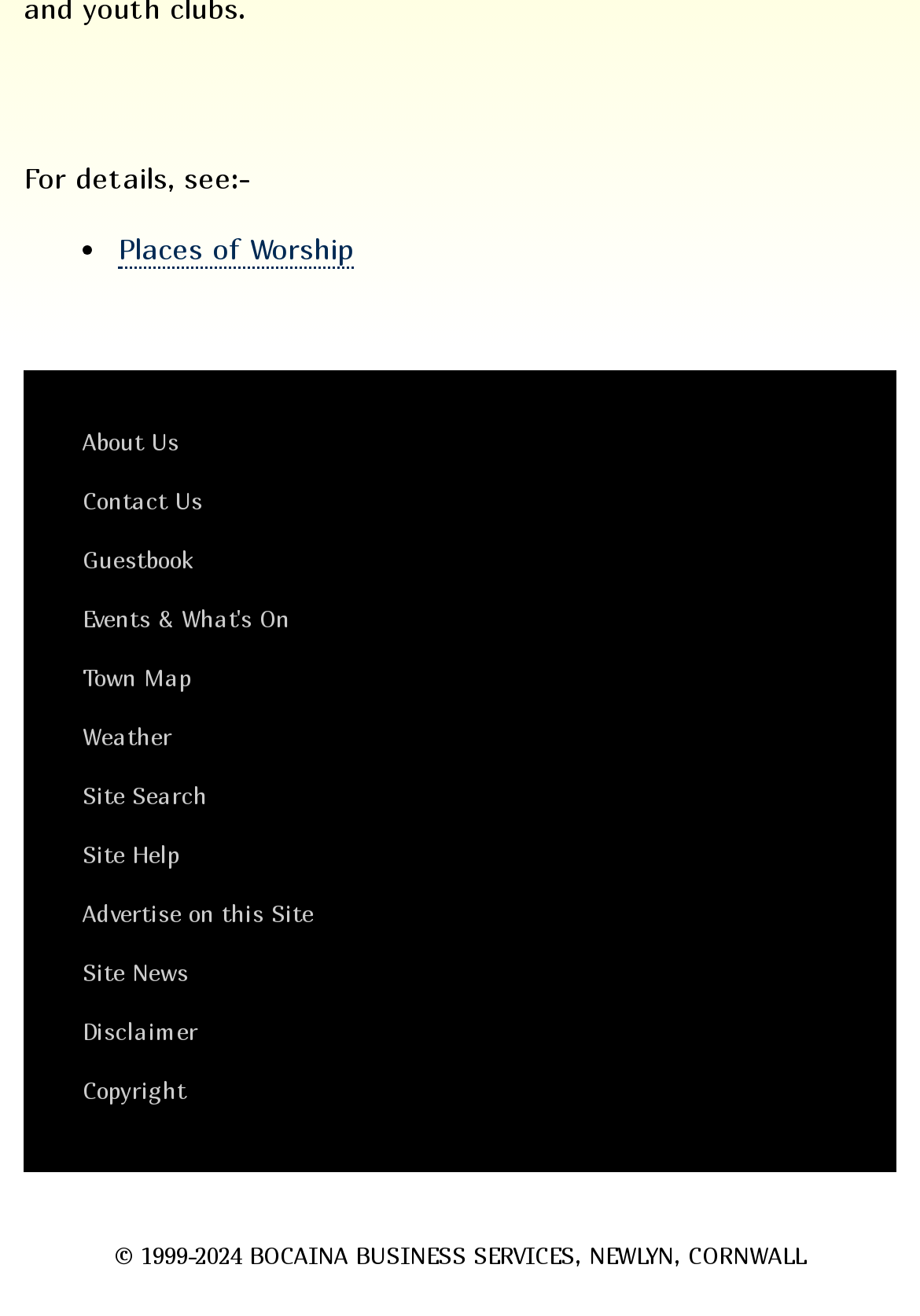What is the last link in the list?
From the image, respond using a single word or phrase.

Copyright